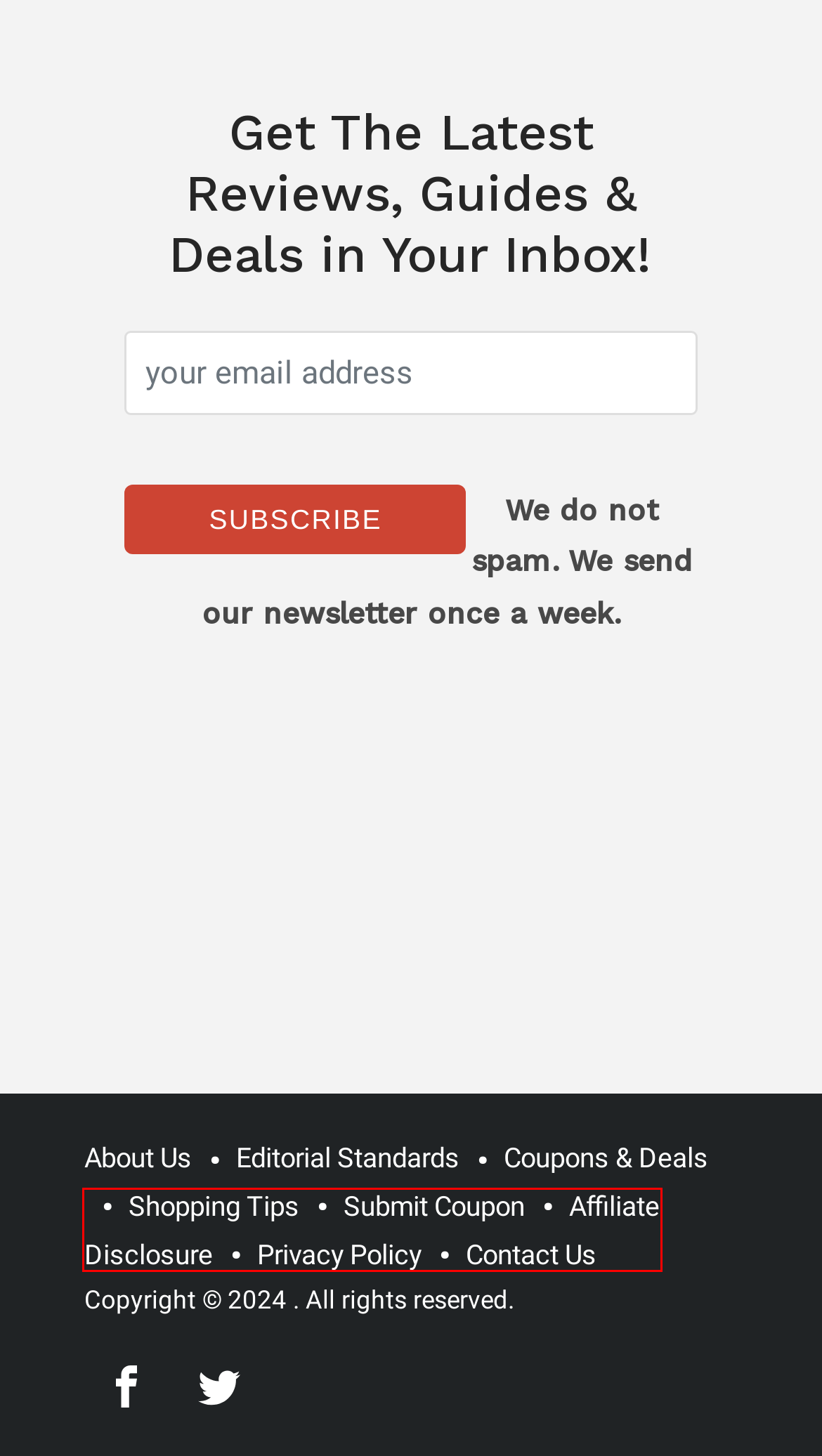You are given a screenshot of a webpage with a red rectangle bounding box. Choose the best webpage description that matches the new webpage after clicking the element in the bounding box. Here are the candidates:
A. Submit Coupon in 2024 (Submit Coupons to Increase Your Sale)
B. All Coupons & Deals for Brand Across the Globe
C. Contact Us | Reviews N Guides
D. Shopping Tips & Tricks to Save Money on Your Online Shopping
E. Editorial Process & Standards | Reviews N Guides
F. Our Privacy Policy | Reviews N Guides : Latest Reviews | Guides | Deals
G. About Us | Reviews N Guides
H. Affiliate And Advertising Disclosure | Reviews N Guides

H